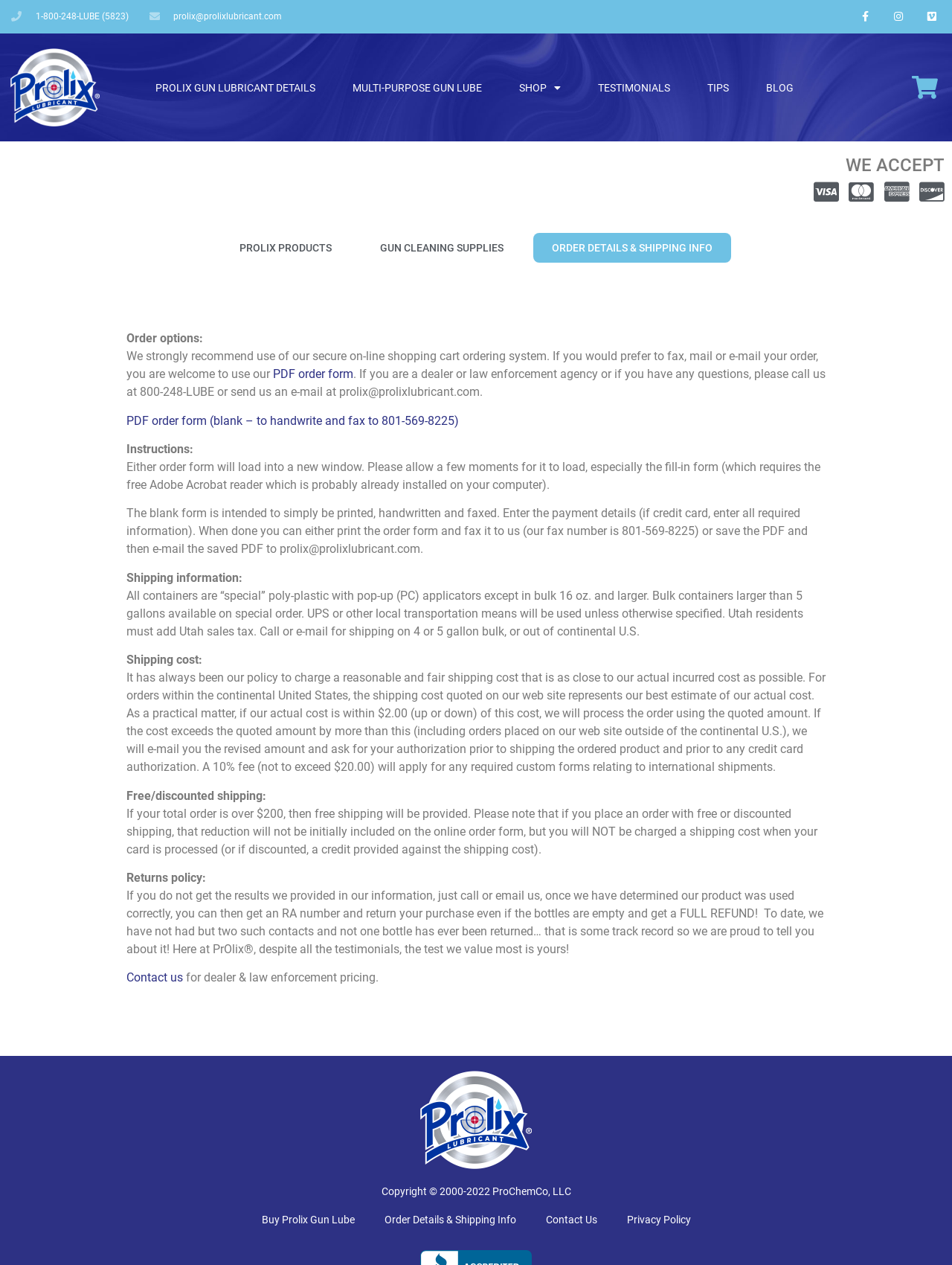What is the minimum order amount for free shipping?
Please use the image to provide a one-word or short phrase answer.

$200